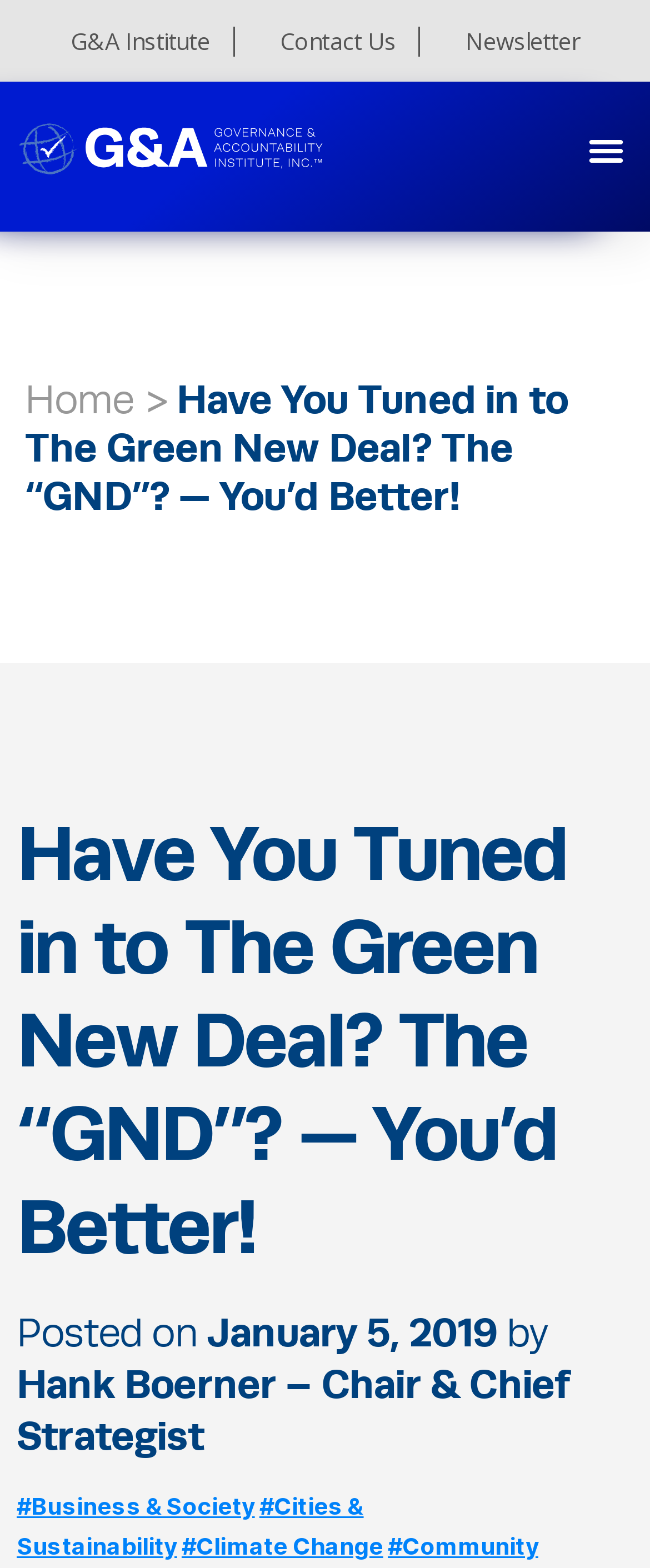Please identify the coordinates of the bounding box for the clickable region that will accomplish this instruction: "Click on the G&A Institute link".

[0.073, 0.017, 0.361, 0.036]